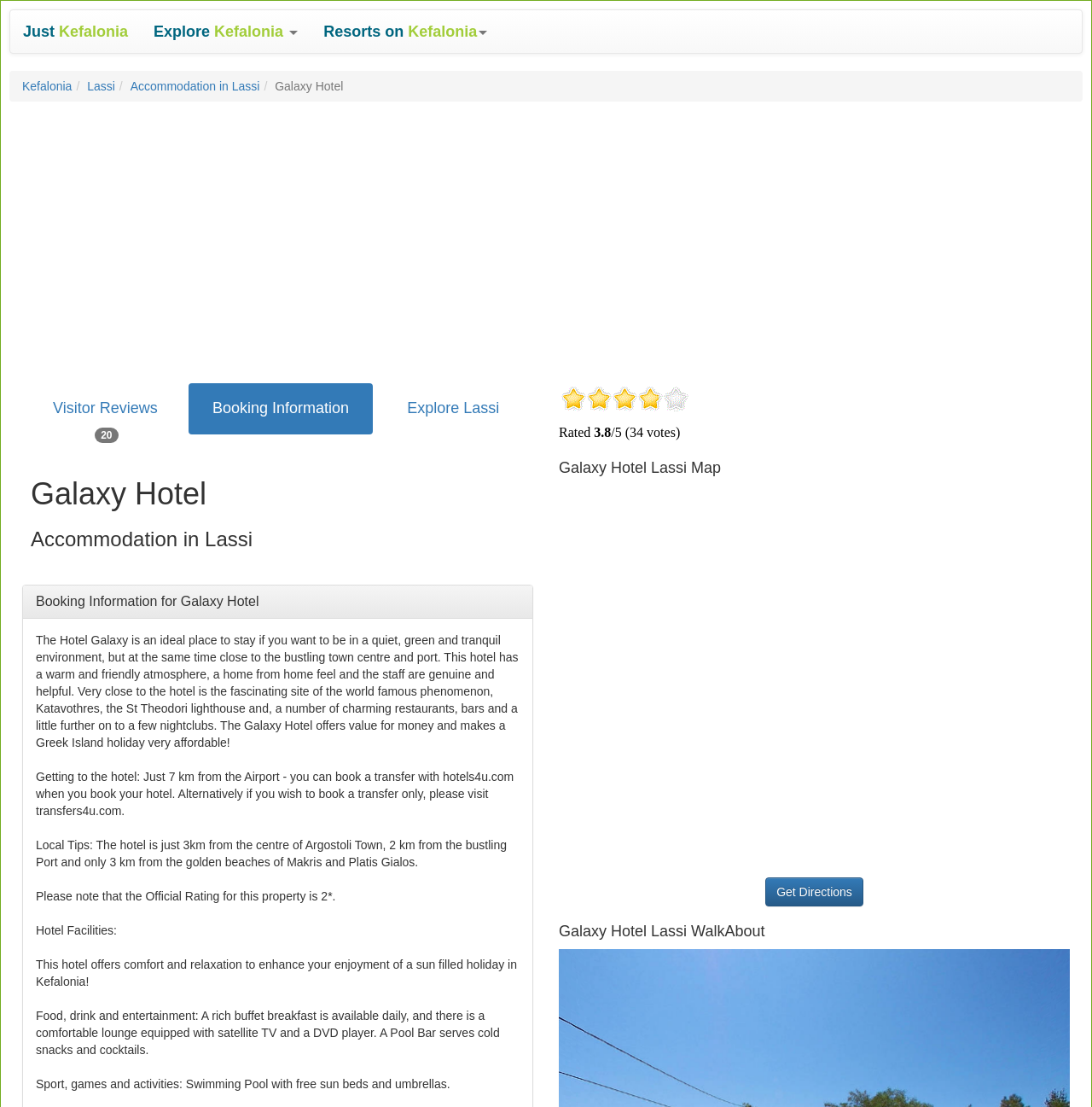Specify the bounding box coordinates of the region I need to click to perform the following instruction: "Explore Lassi". The coordinates must be four float numbers in the range of 0 to 1, i.e., [left, top, right, bottom].

[0.342, 0.346, 0.488, 0.392]